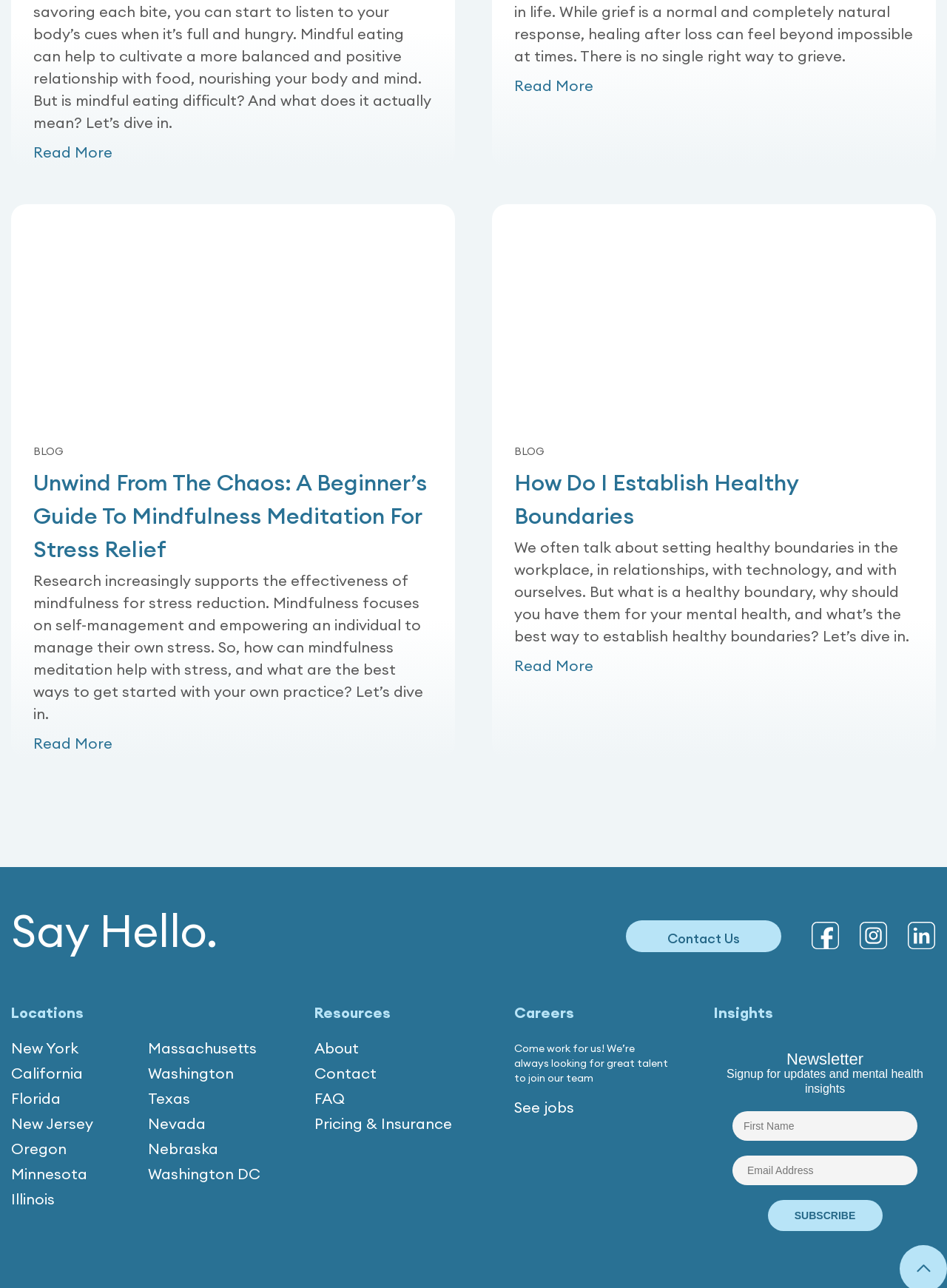Determine the bounding box for the UI element that matches this description: "Read More".

[0.035, 0.57, 0.119, 0.584]